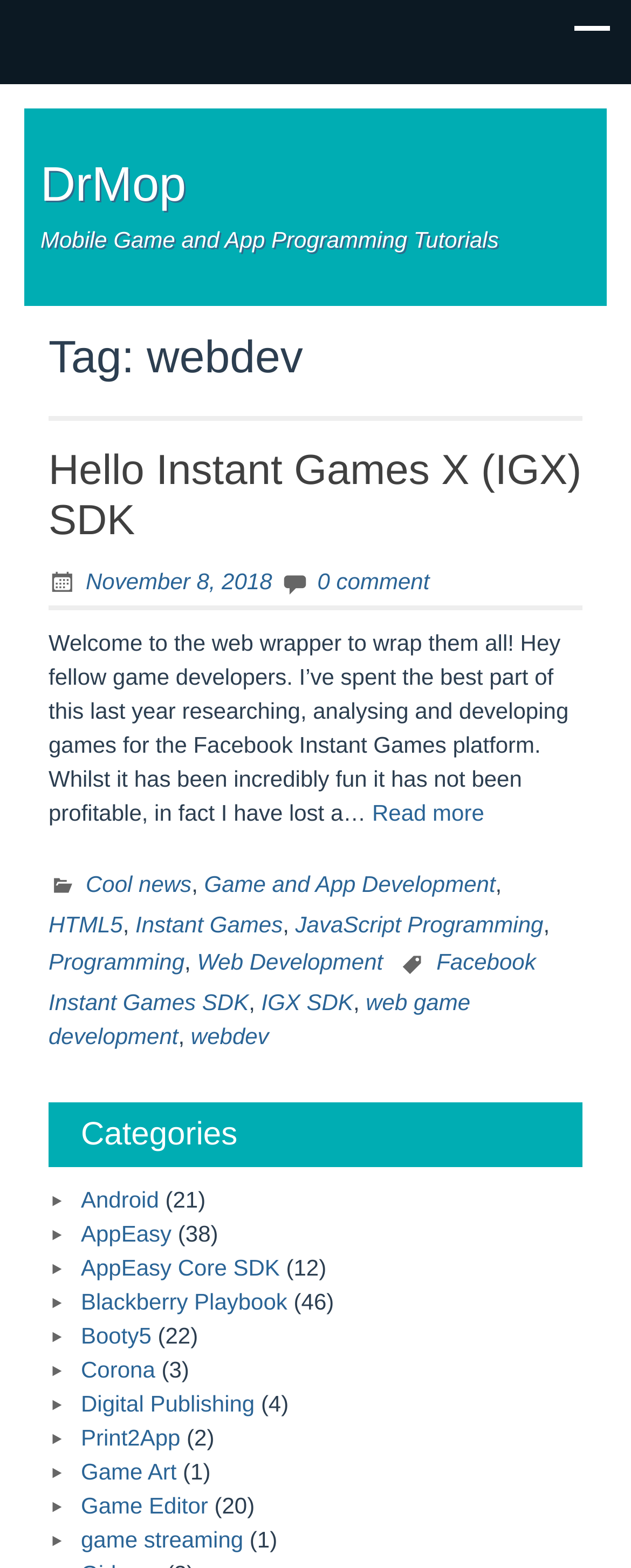What is the title of the first article?
Please use the visual content to give a single word or phrase answer.

Hello Instant Games X (IGX) SDK